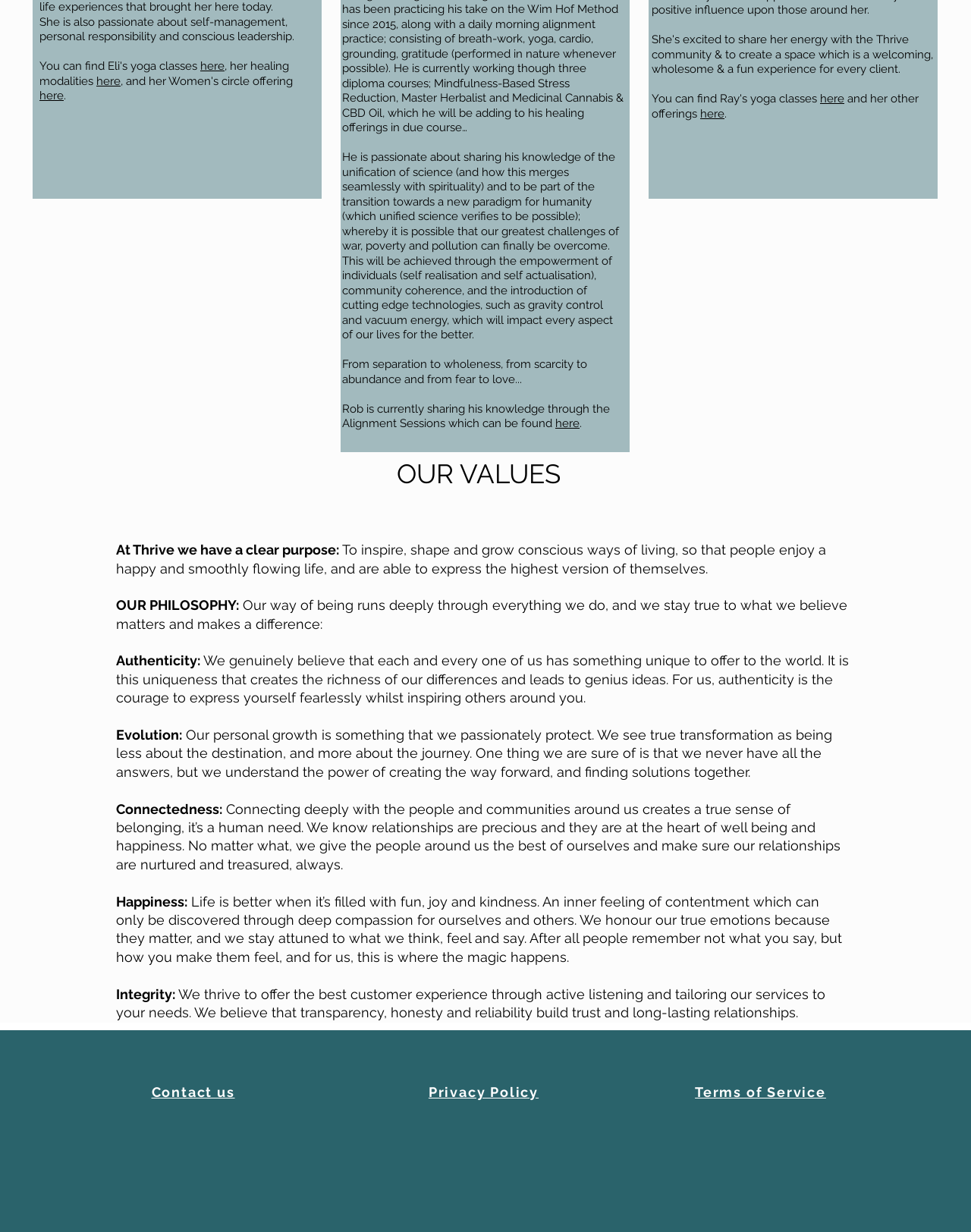How many core values does Thrive have?
Please provide a comprehensive answer based on the visual information in the image.

Thrive has five core values: Authenticity, Evolution, Connectedness, Happiness, and Integrity, which are listed under the 'OUR VALUES' section.